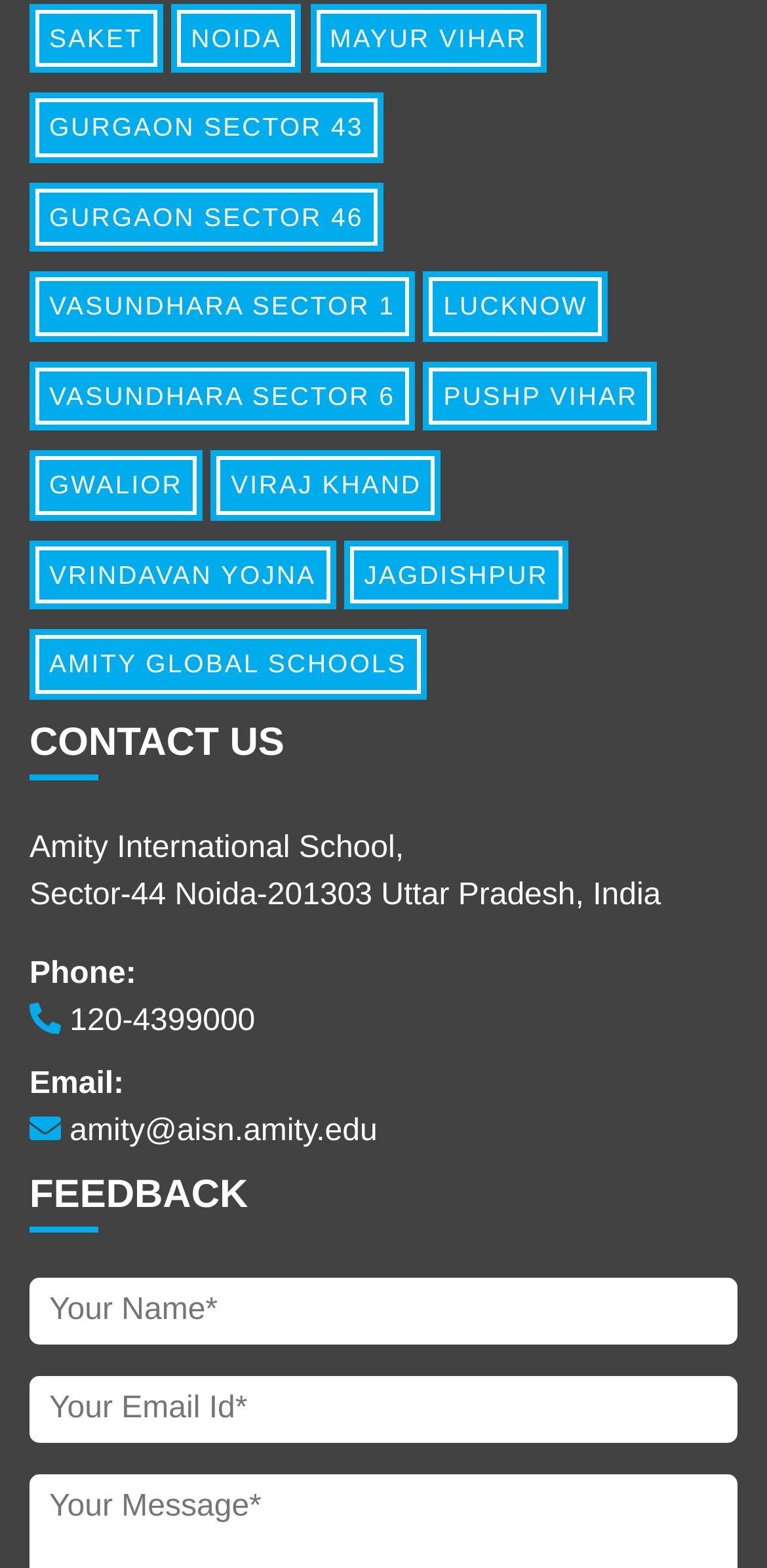Please specify the bounding box coordinates of the clickable section necessary to execute the following command: "Click on SAKET link".

[0.038, 0.002, 0.212, 0.046]